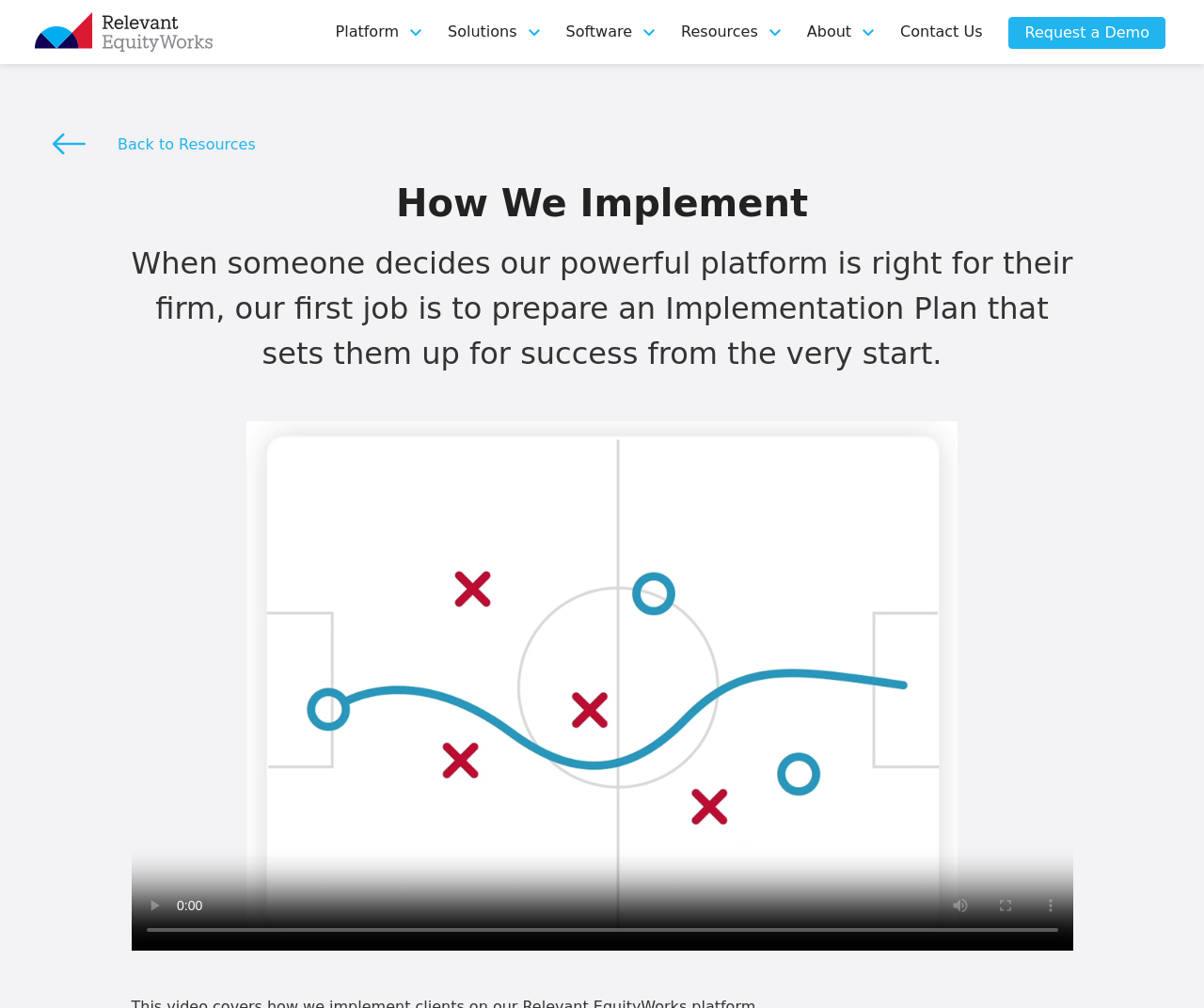For the element described, predict the bounding box coordinates as (top-left x, top-left y, bottom-right x, bottom-right y). All values should be between 0 and 1. Element description: parent_node: Platform

[0.029, 0.007, 0.177, 0.056]